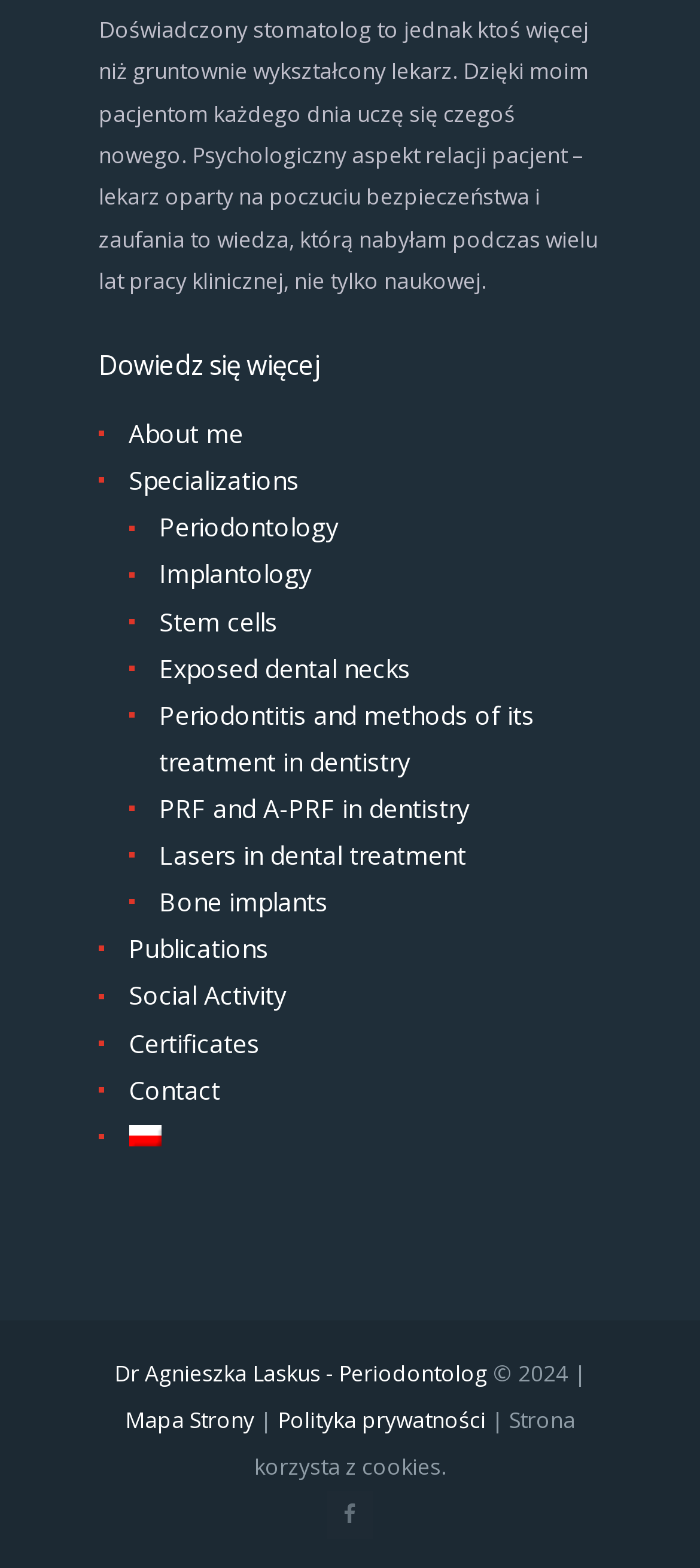Identify the bounding box coordinates of the clickable region to carry out the given instruction: "Learn more about the doctor".

[0.141, 0.219, 0.859, 0.247]